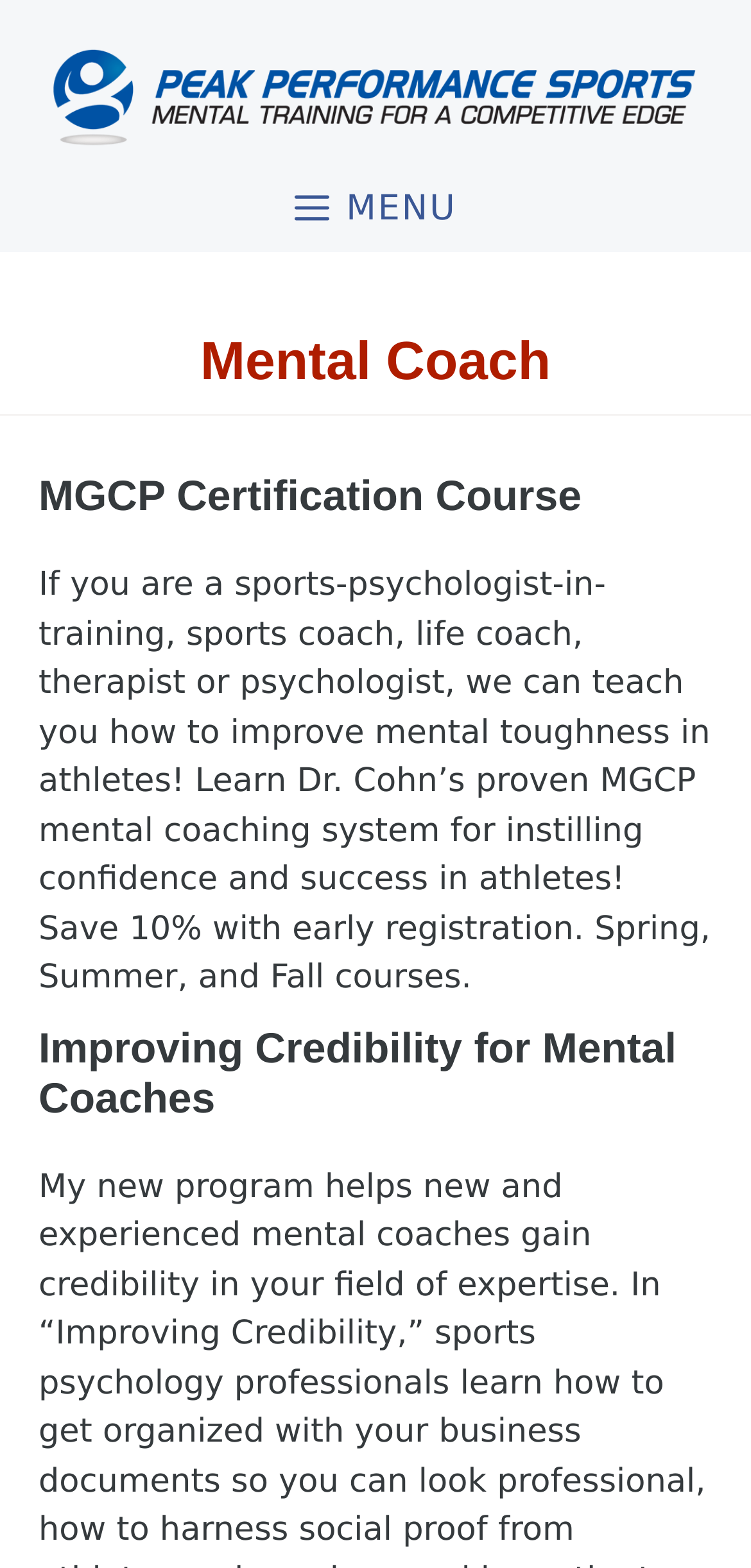What is the target audience for the certification course?
Use the screenshot to answer the question with a single word or phrase.

Sports-psychologist-in-training, coaches, therapists, psychologists